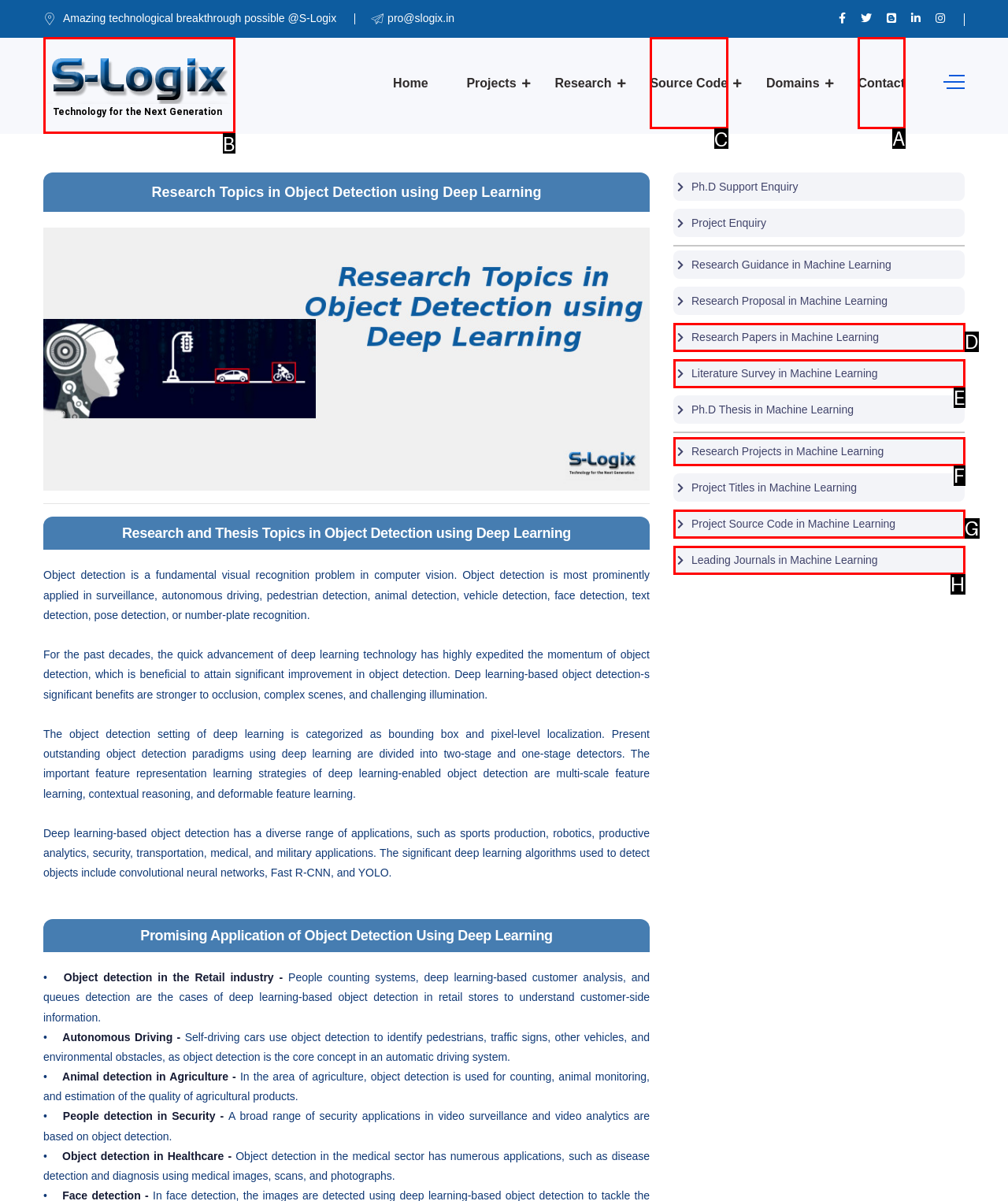Identify the correct HTML element to click for the task: Contact S-Logix. Provide the letter of your choice.

A